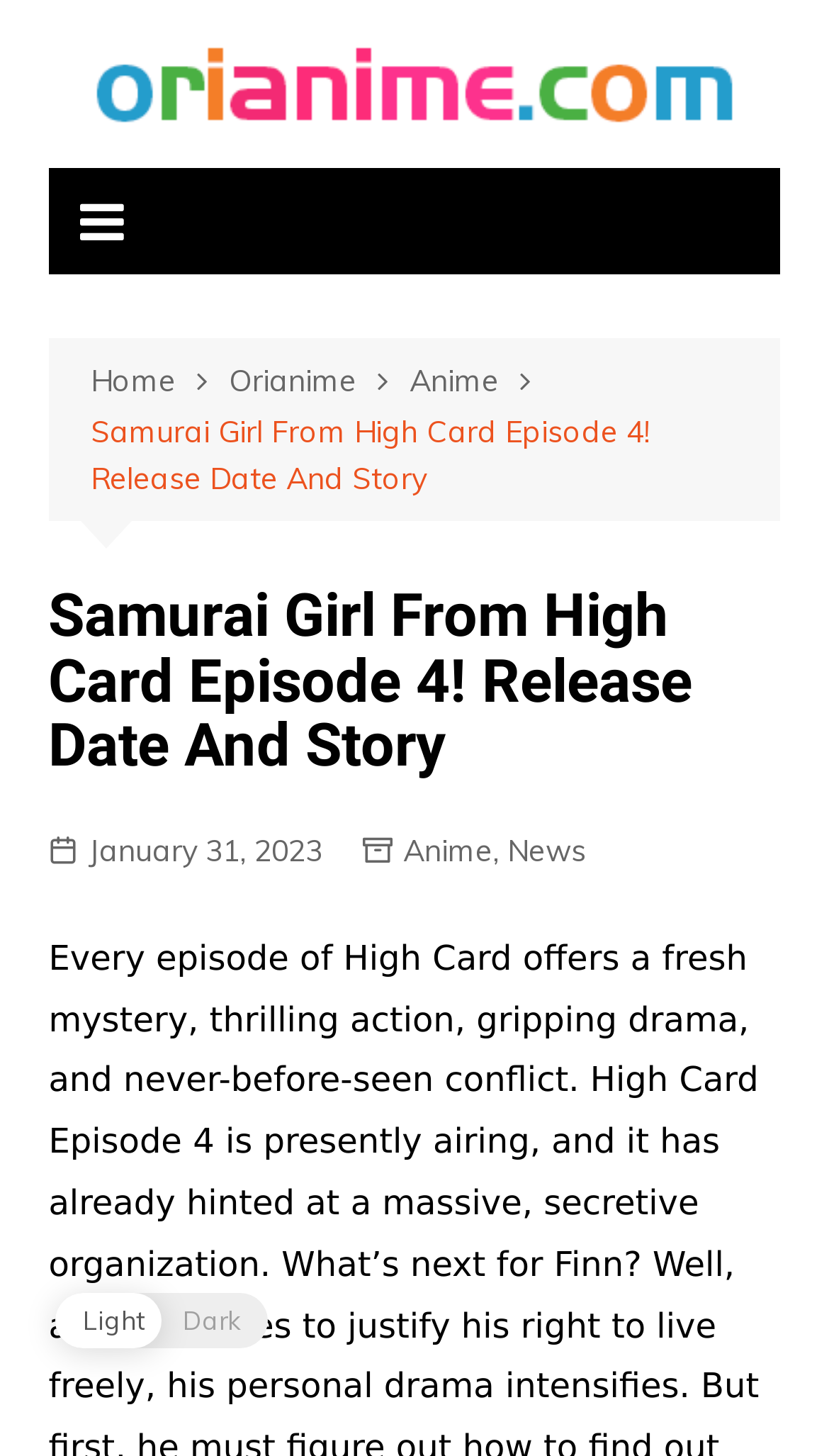Please determine the bounding box coordinates of the element's region to click in order to carry out the following instruction: "go to Orianime homepage". The coordinates should be four float numbers between 0 and 1, i.e., [left, top, right, bottom].

[0.11, 0.029, 0.89, 0.087]